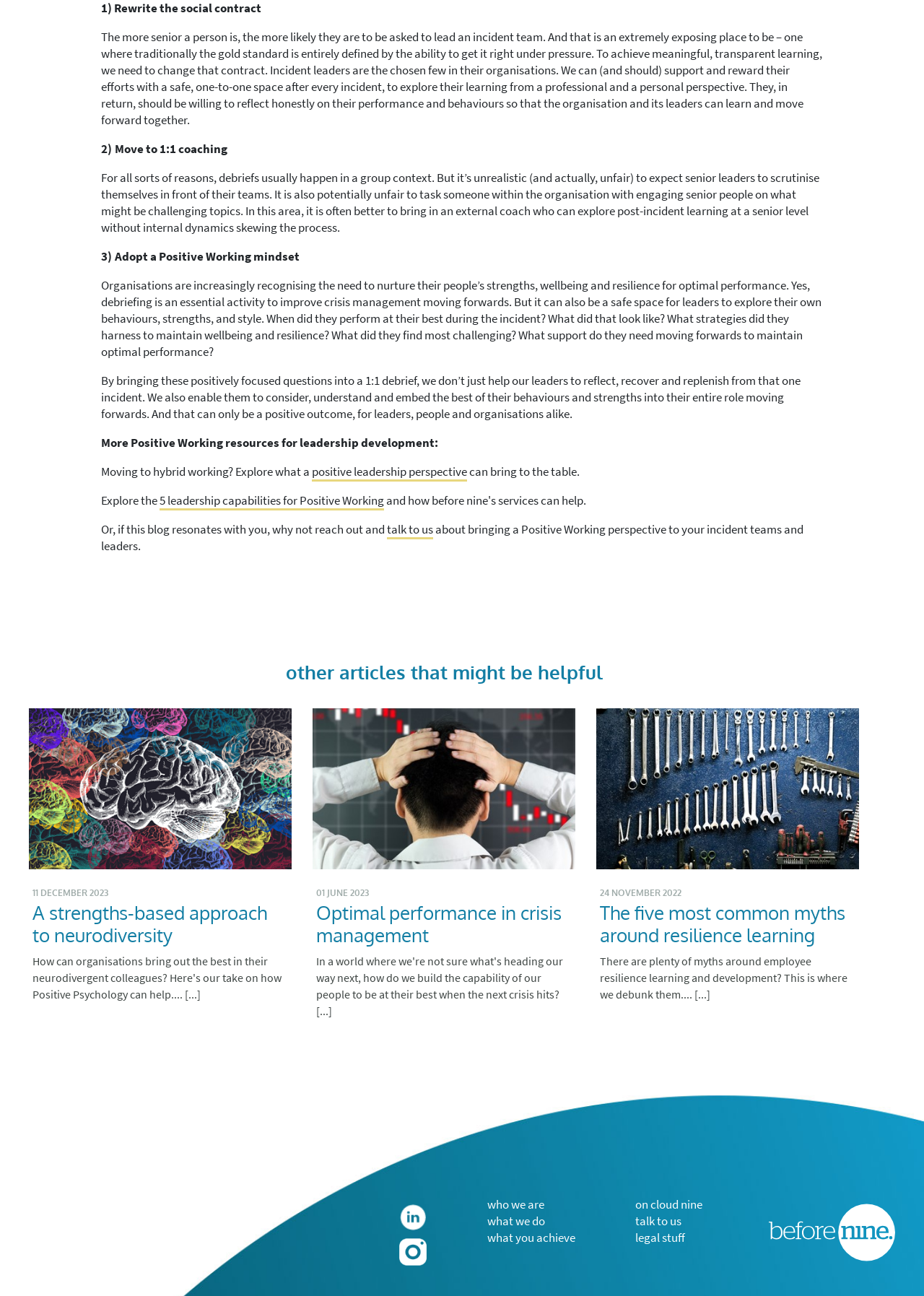What is the purpose of the 1:1 coaching mentioned on the webpage?
Could you please answer the question thoroughly and with as much detail as possible?

According to the webpage, the purpose of 1:1 coaching is to provide a safe and supportive space for incident team leaders to reflect on their performance and behaviors, and to help them learn and grow from their experiences.